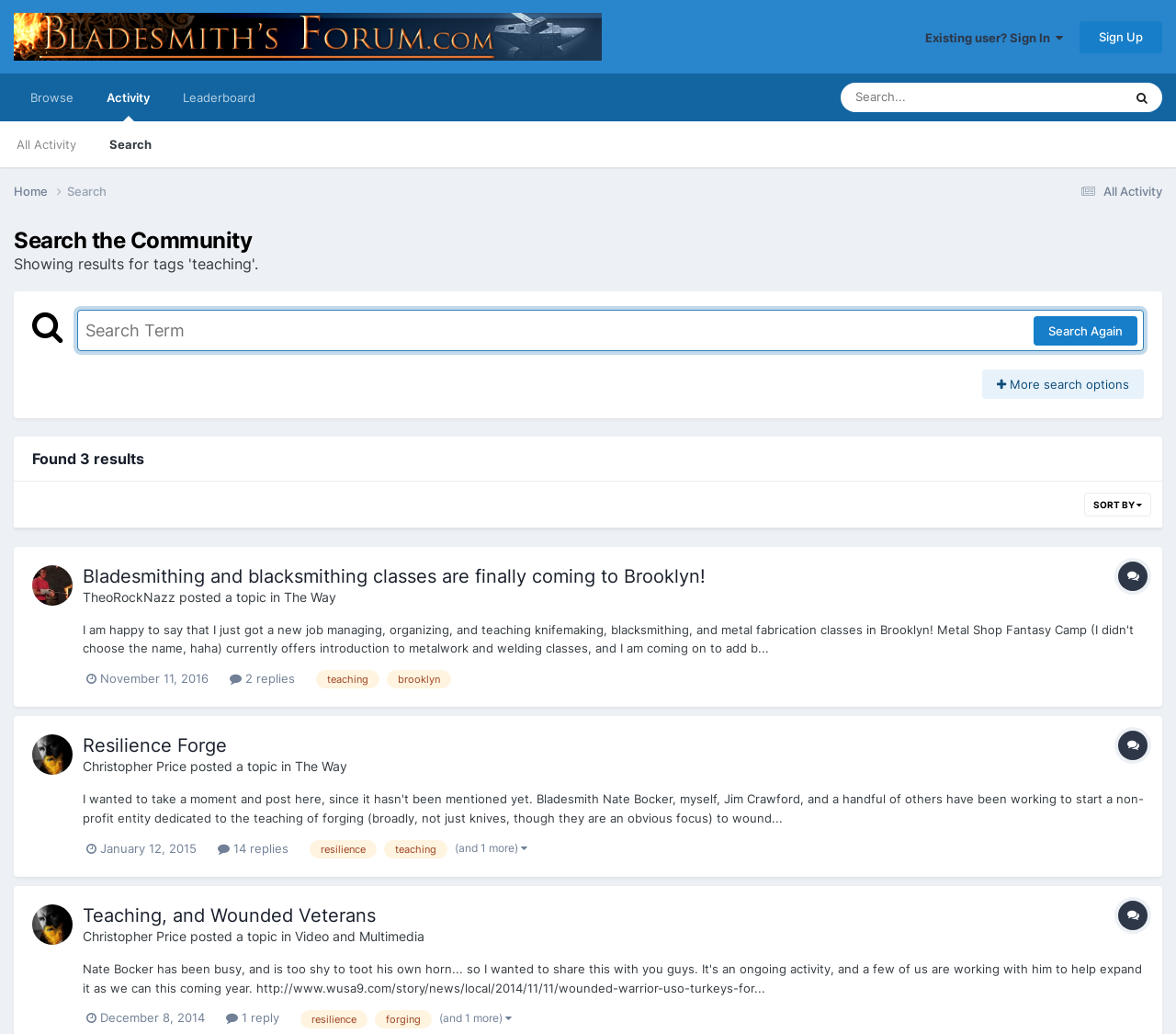Determine the bounding box coordinates in the format (top-left x, top-left y, bottom-right x, bottom-right y). Ensure all values are floating point numbers between 0 and 1. Identify the bounding box of the UI element described by: 14 replies

[0.185, 0.813, 0.245, 0.827]